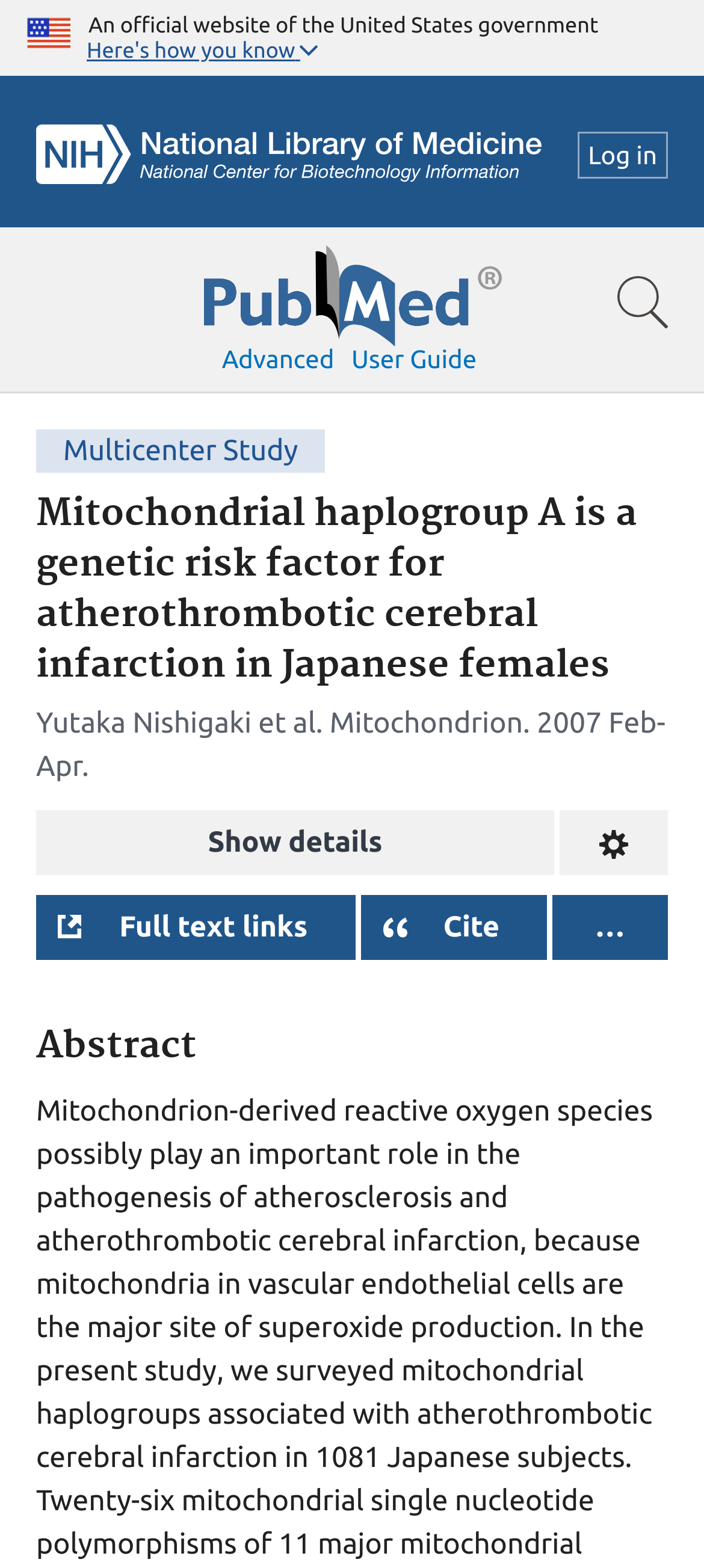Locate the bounding box coordinates of the area that needs to be clicked to fulfill the following instruction: "View full article details". The coordinates should be in the format of four float numbers between 0 and 1, namely [left, top, right, bottom].

[0.051, 0.517, 0.787, 0.558]